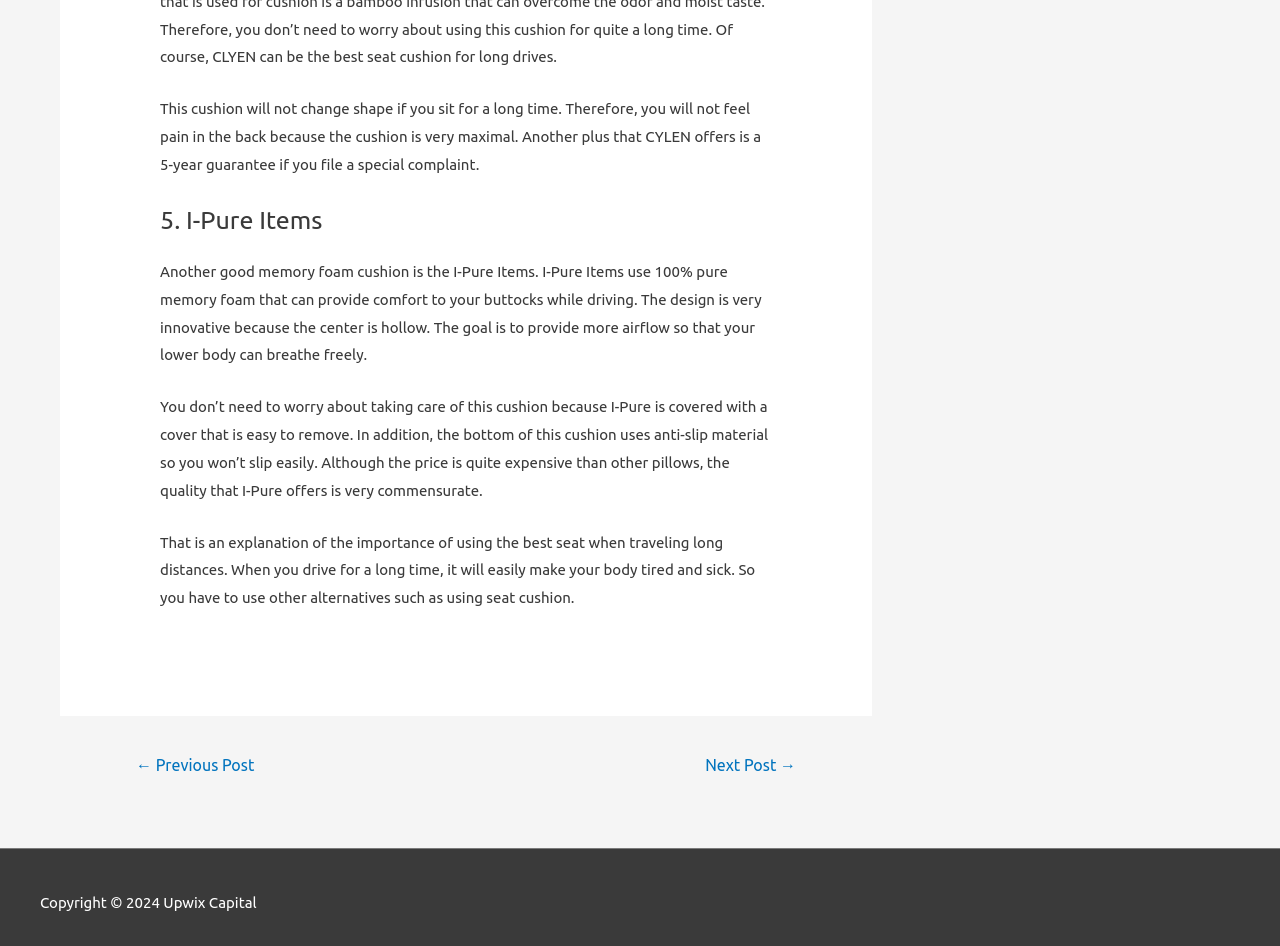Locate the UI element described by ← Previous Post in the provided webpage screenshot. Return the bounding box coordinates in the format (top-left x, top-left y, bottom-right x, bottom-right y), ensuring all values are between 0 and 1.

[0.087, 0.791, 0.217, 0.83]